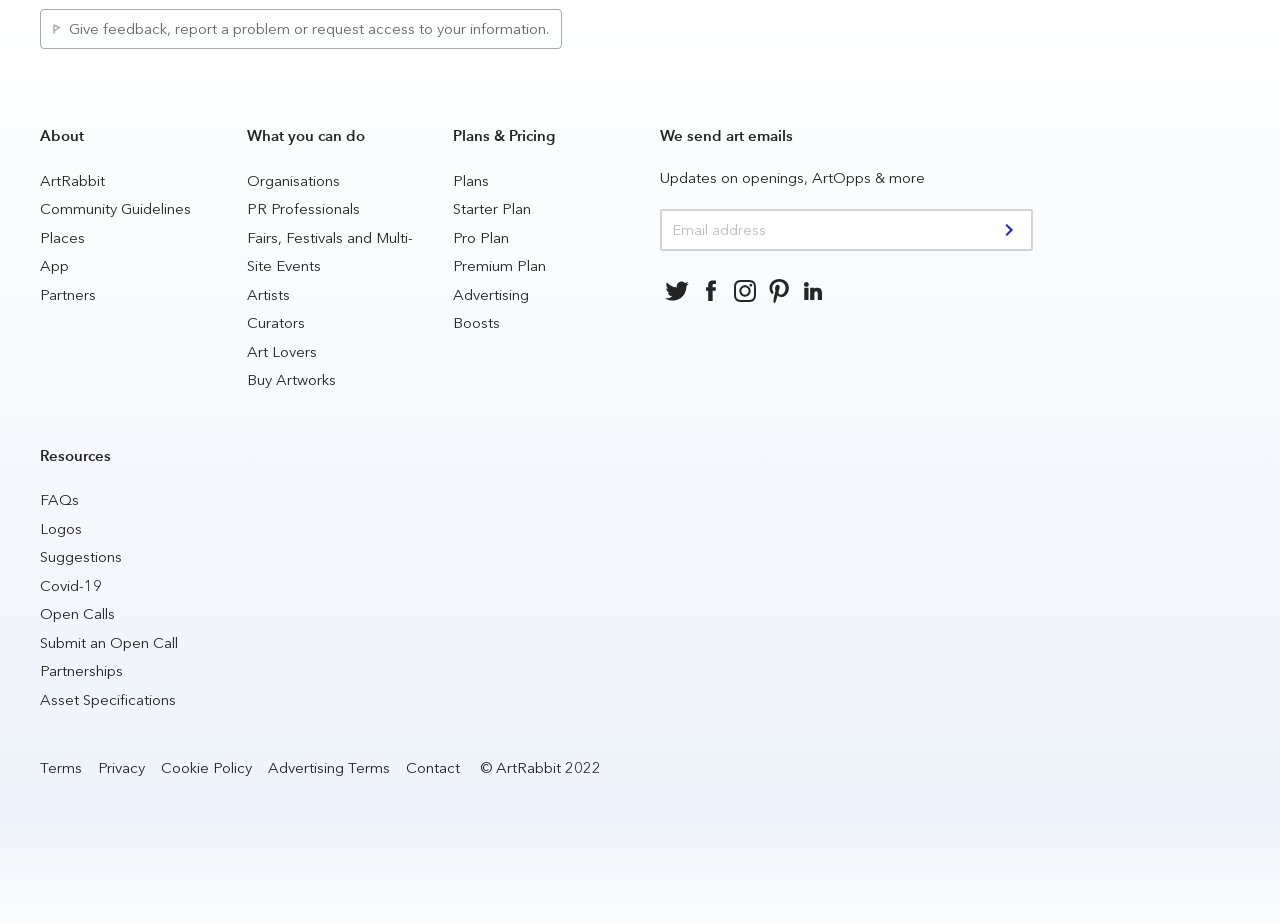Find the bounding box coordinates for the element described here: "Follow us on: Instagram".

[0.569, 0.297, 0.595, 0.334]